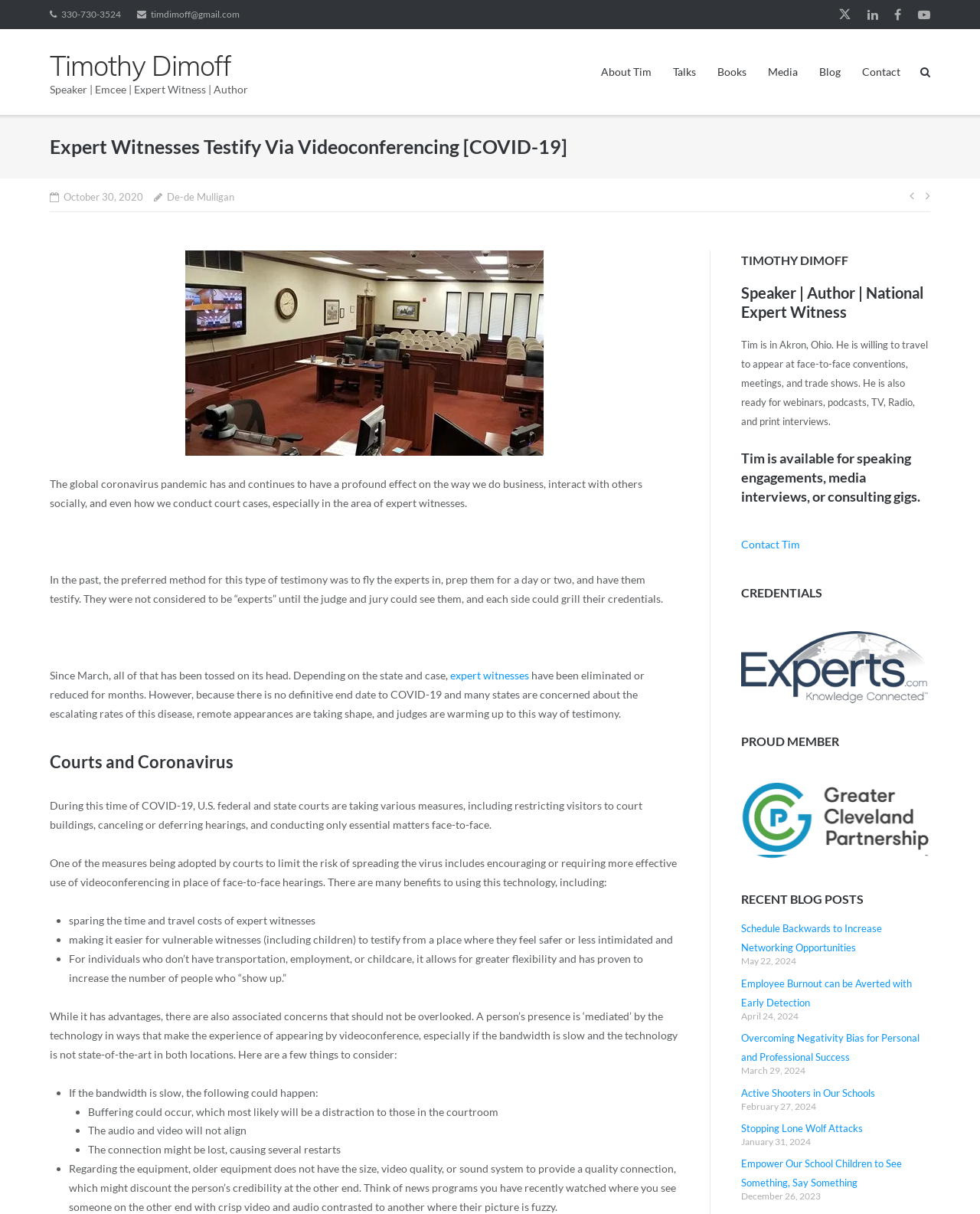Find the bounding box coordinates of the area to click in order to follow the instruction: "Read the blog post 'Schedule Backwards to Increase Networking Opportunities'".

[0.756, 0.879, 0.9, 0.905]